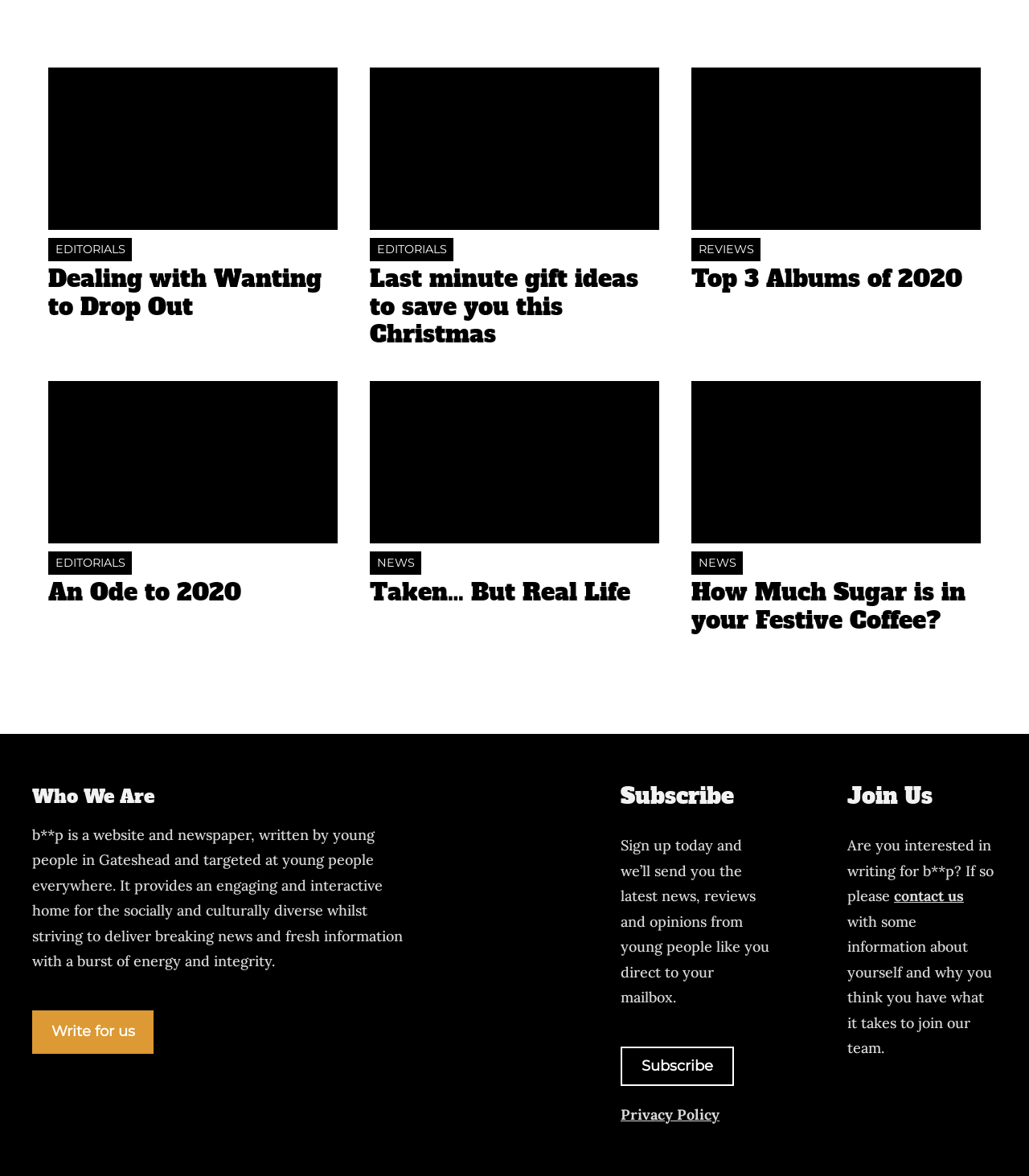Please study the image and answer the question comprehensively:
What is the purpose of the 'Write for us' link?

The 'Write for us' link is likely intended for individuals who want to contribute articles or content to the website. The surrounding text 'b**p is a website and newspaper, written by young people in Gateshead and targeted at young people everywhere' suggests that the website is written by young people, and the 'Write for us' link provides an opportunity for others to join in.